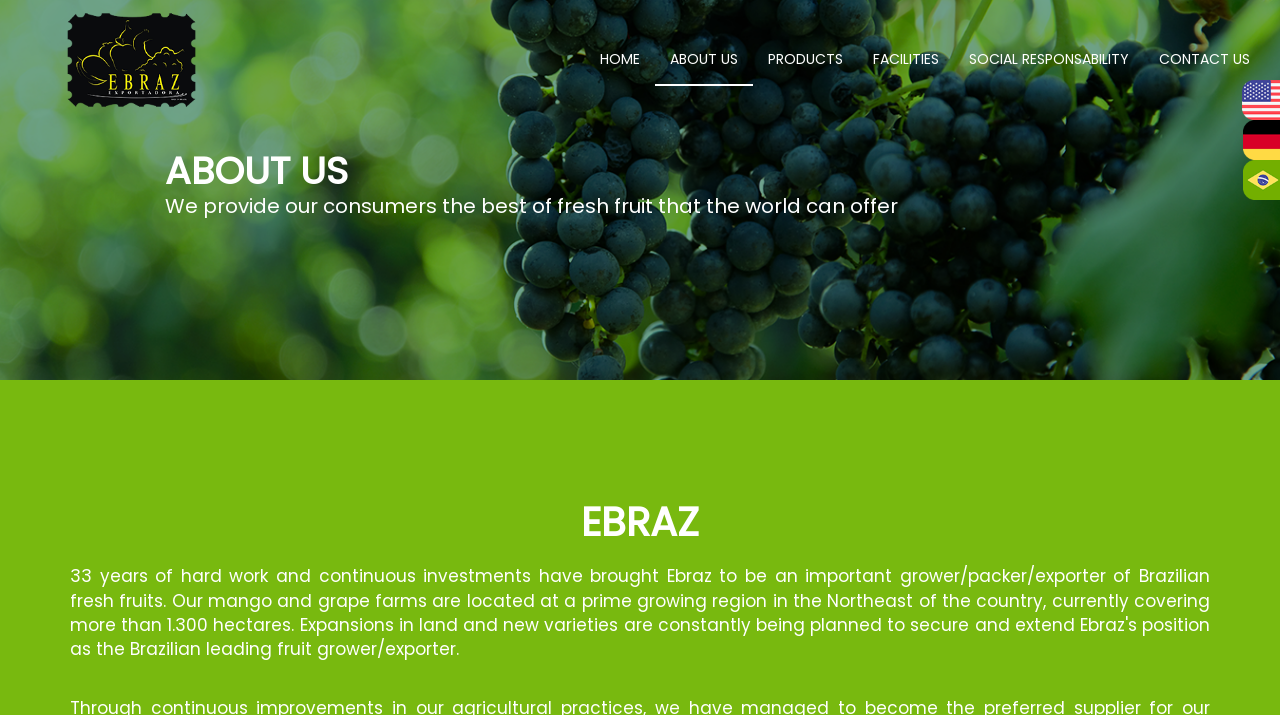Examine the screenshot and answer the question in as much detail as possible: What is the name of the company?

The name of the company can be found in the heading element, which is 'EBRAZ'. This is a prominent element on the page, indicating that it is the company's name.